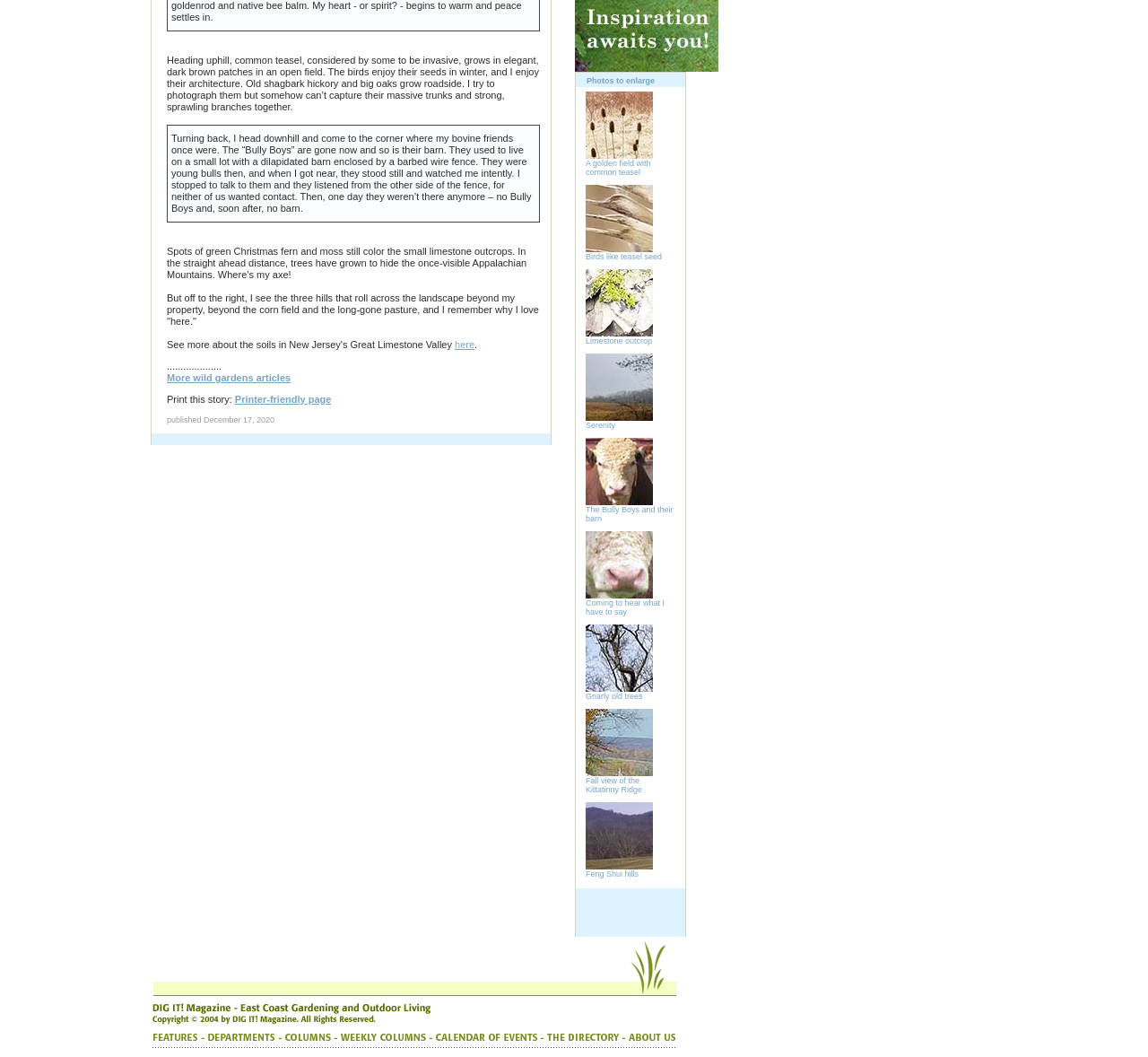Provide the bounding box coordinates of the UI element this sentence describes: "Gnarly old trees".

[0.51, 0.654, 0.56, 0.663]